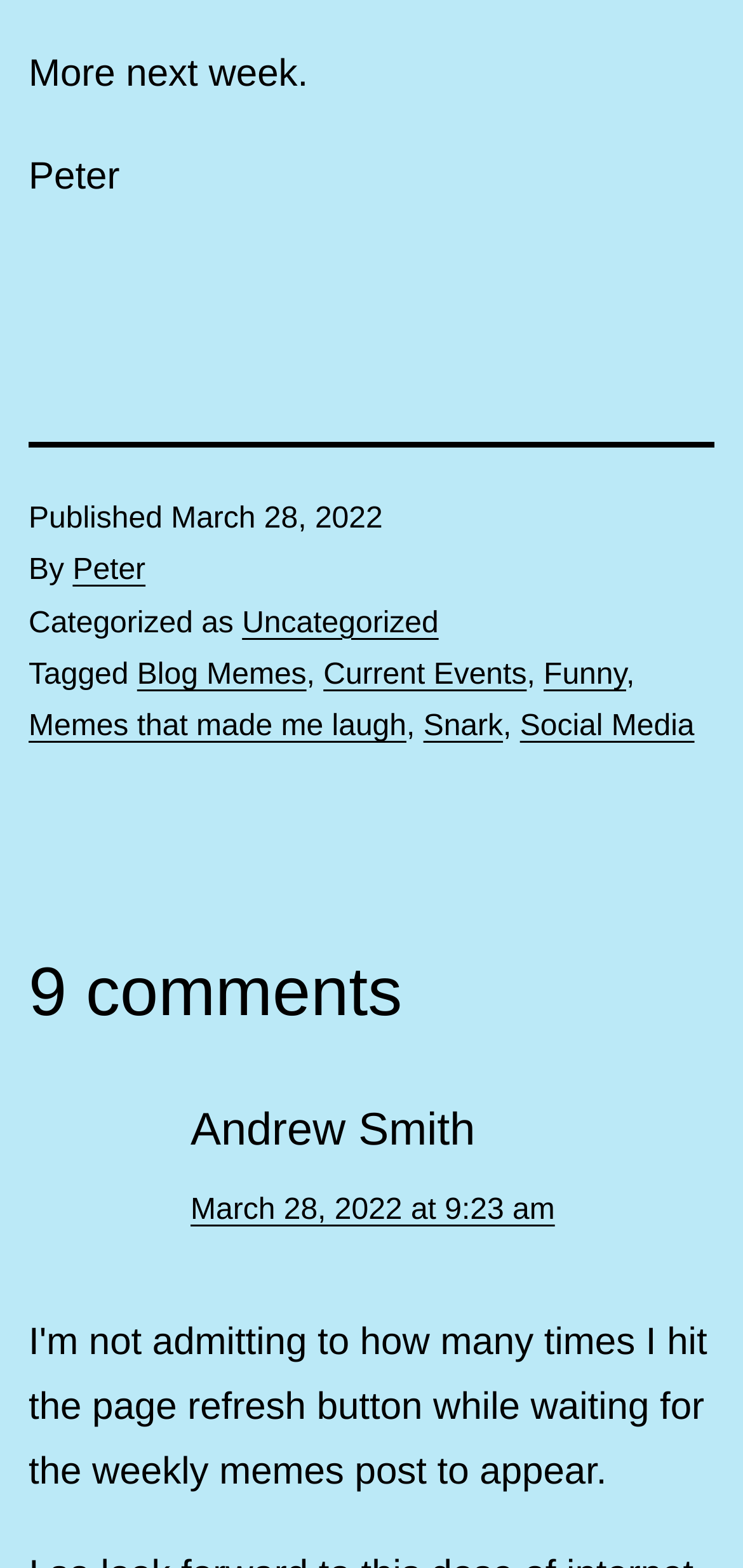Locate the bounding box coordinates of the clickable element to fulfill the following instruction: "View post details". Provide the coordinates as four float numbers between 0 and 1 in the format [left, top, right, bottom].

[0.038, 0.354, 0.196, 0.375]